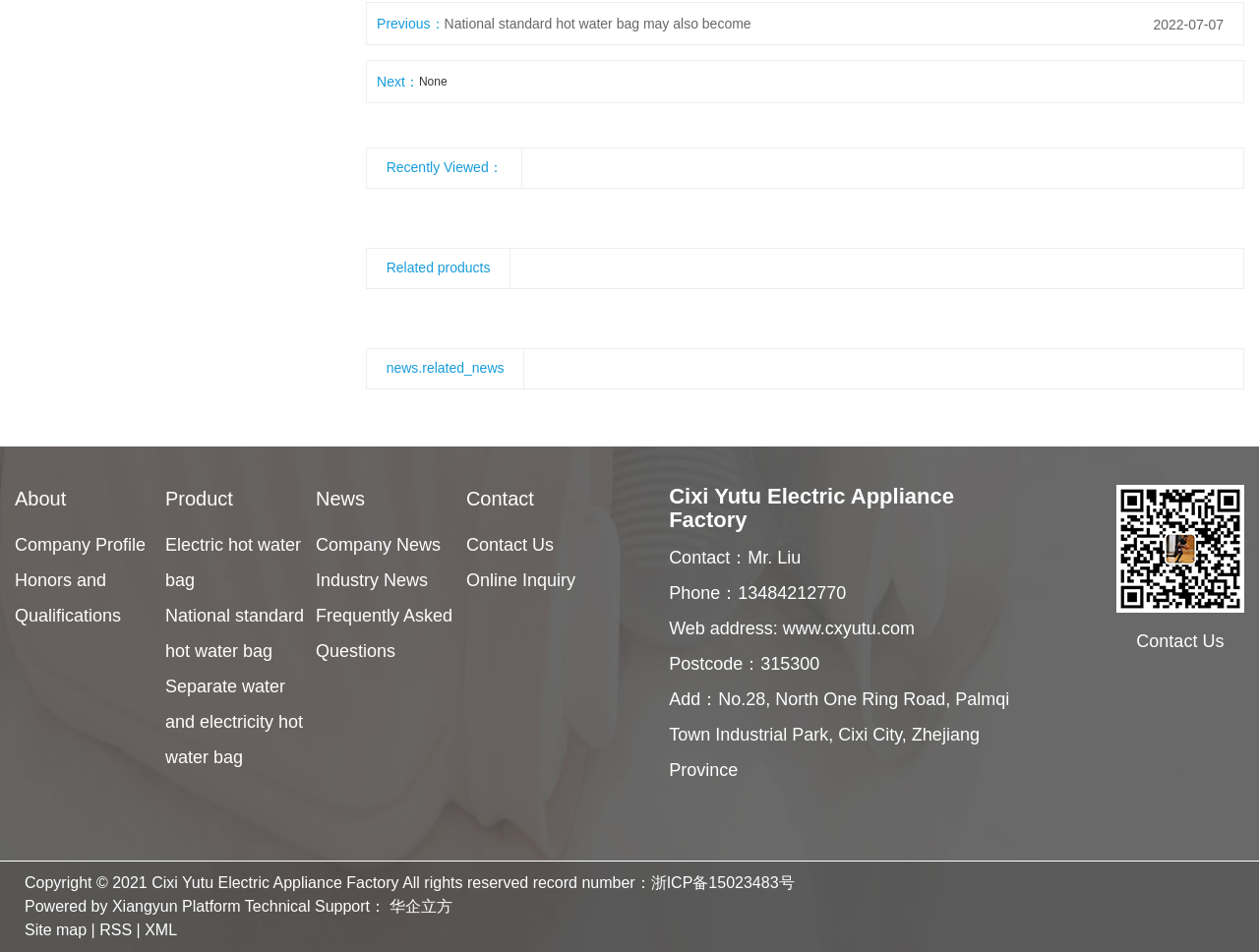Answer succinctly with a single word or phrase:
What are the categories listed in the webpage?

About, Product, News, Contact